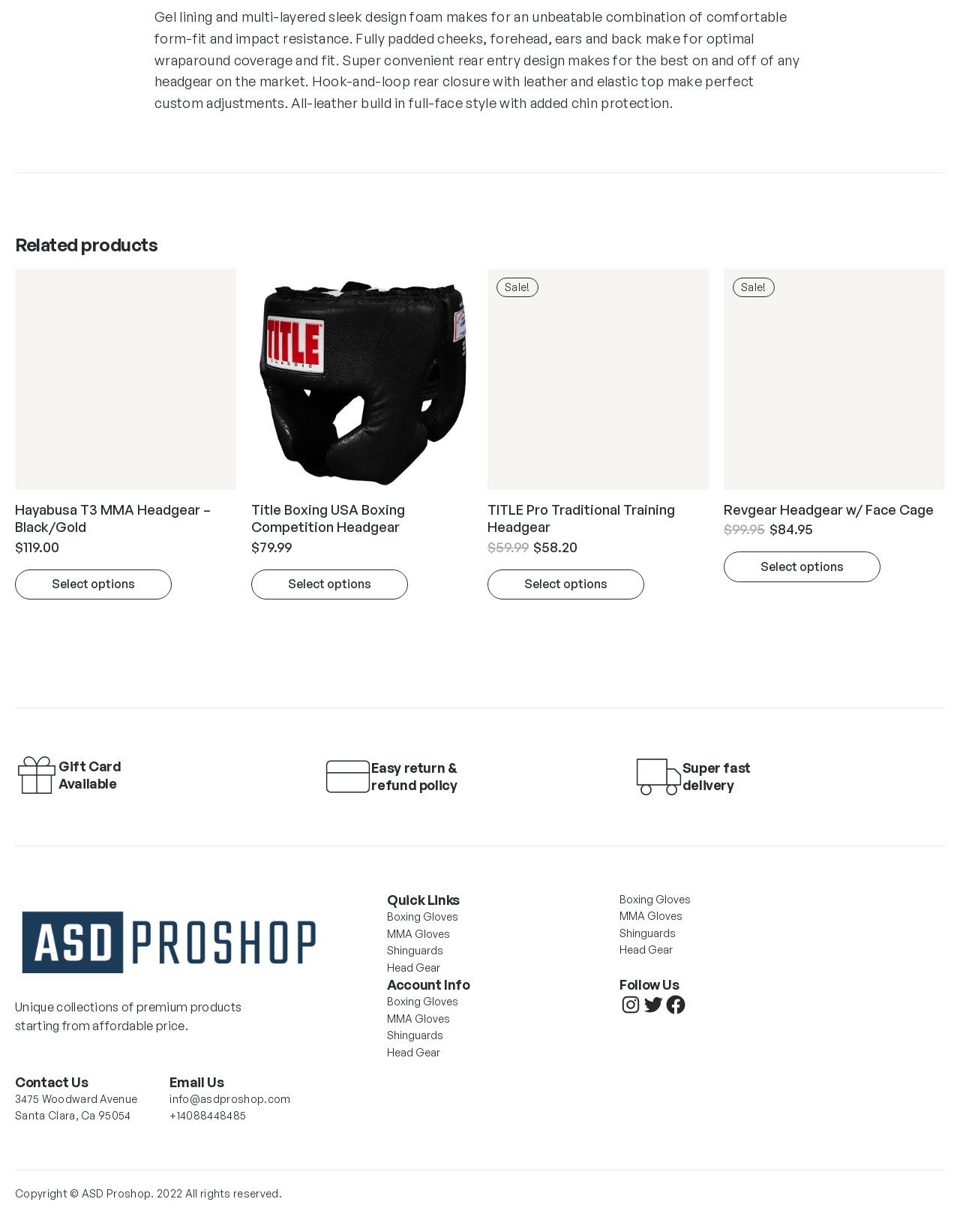Can you show the bounding box coordinates of the region to click on to complete the task described in the instruction: "Follow us on Instagram"?

[0.645, 0.807, 0.669, 0.825]